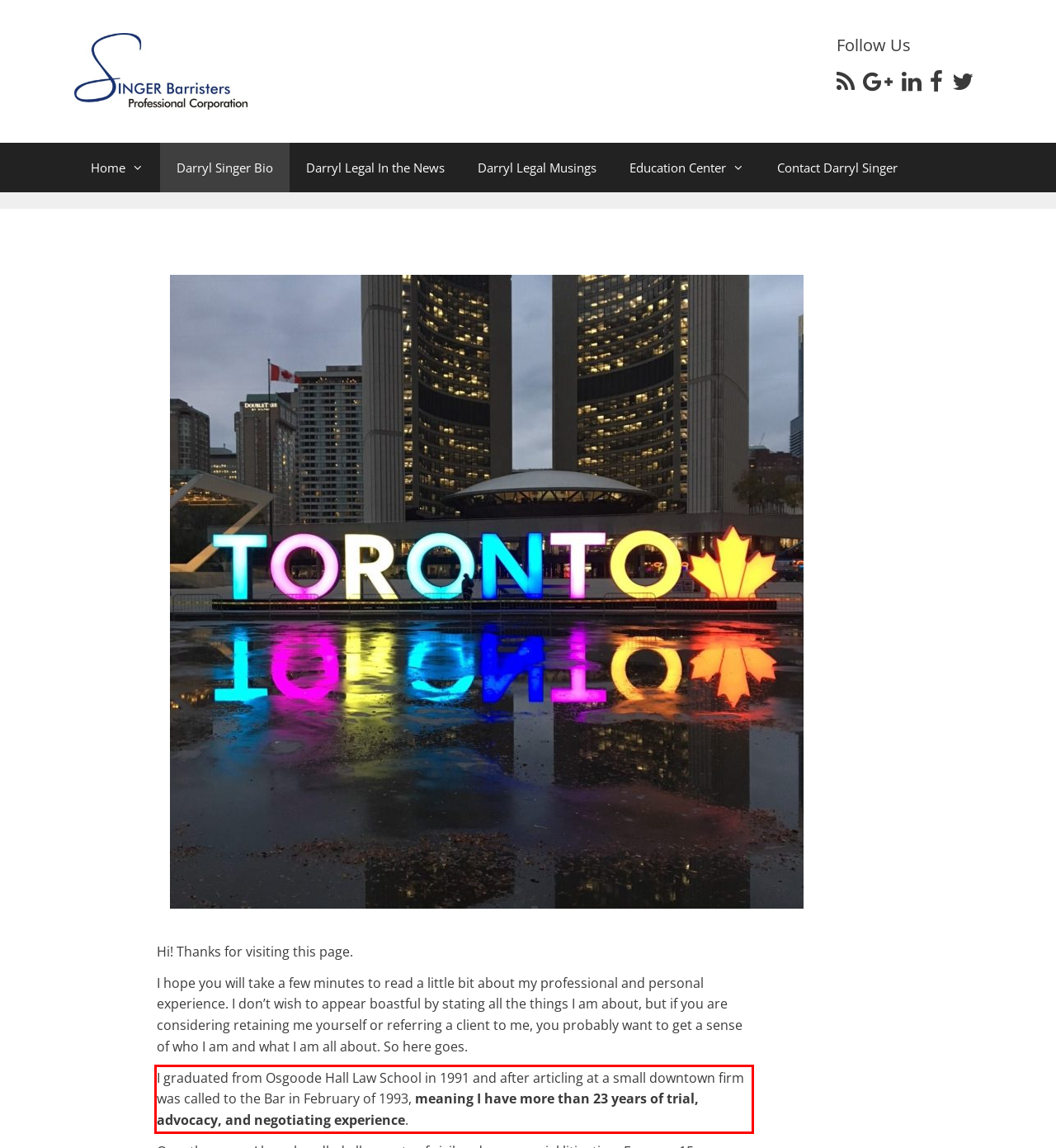You have a webpage screenshot with a red rectangle surrounding a UI element. Extract the text content from within this red bounding box.

I graduated from Osgoode Hall Law School in 1991 and after articling at a small downtown firm was called to the Bar in February of 1993, meaning I have more than 23 years of trial, advocacy, and negotiating experience.